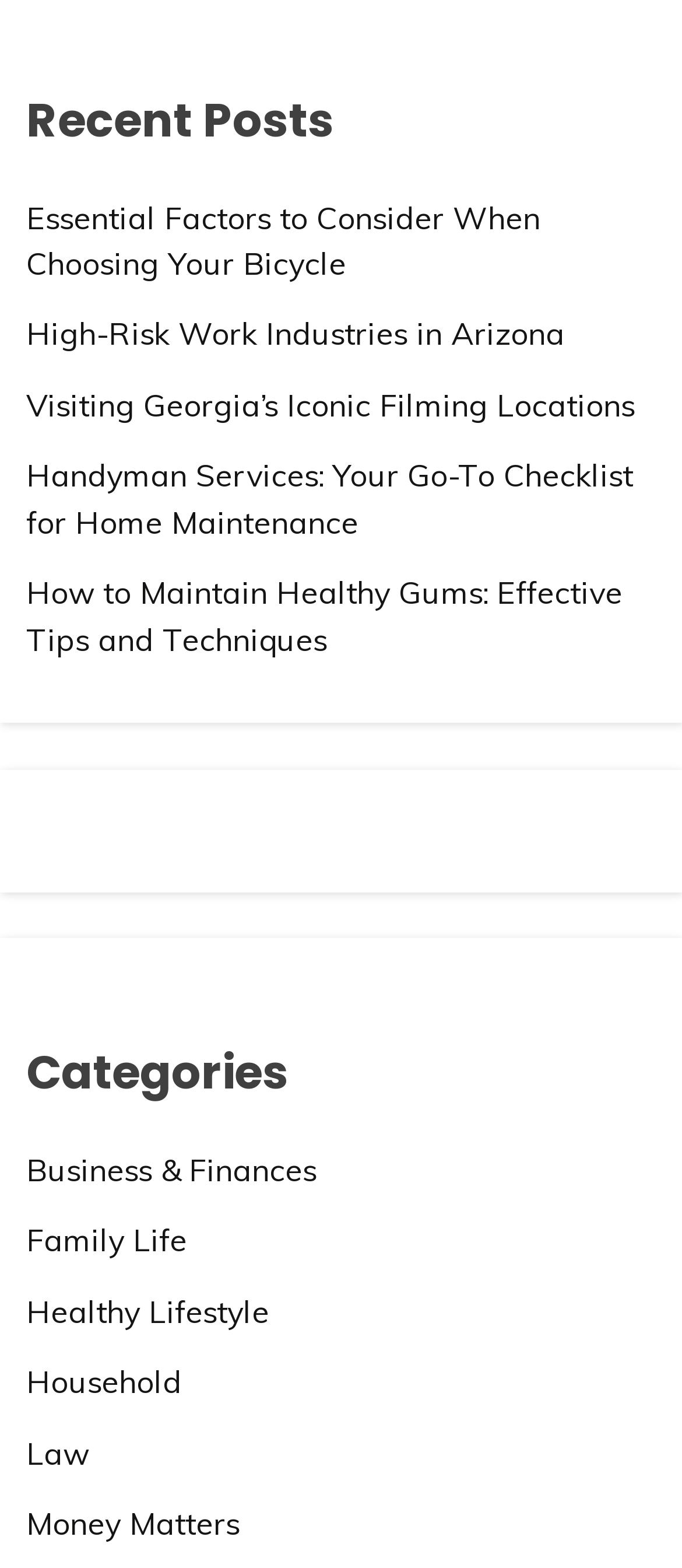Locate the bounding box coordinates of the area where you should click to accomplish the instruction: "Visit Grazia India's Twitter page".

None